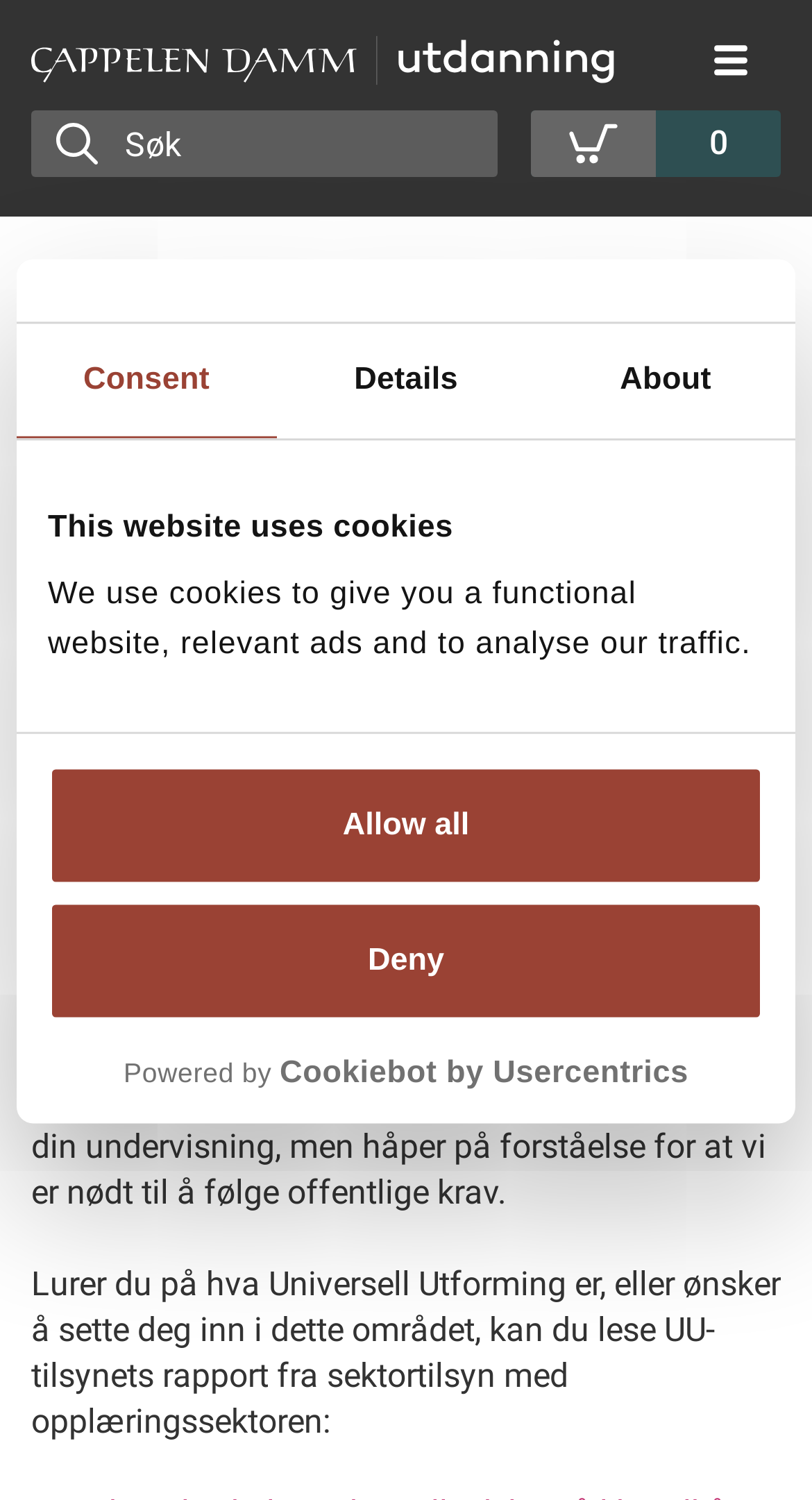Kindly provide the bounding box coordinates of the section you need to click on to fulfill the given instruction: "Click the 'Handlekurv' button".

[0.654, 0.074, 0.962, 0.118]